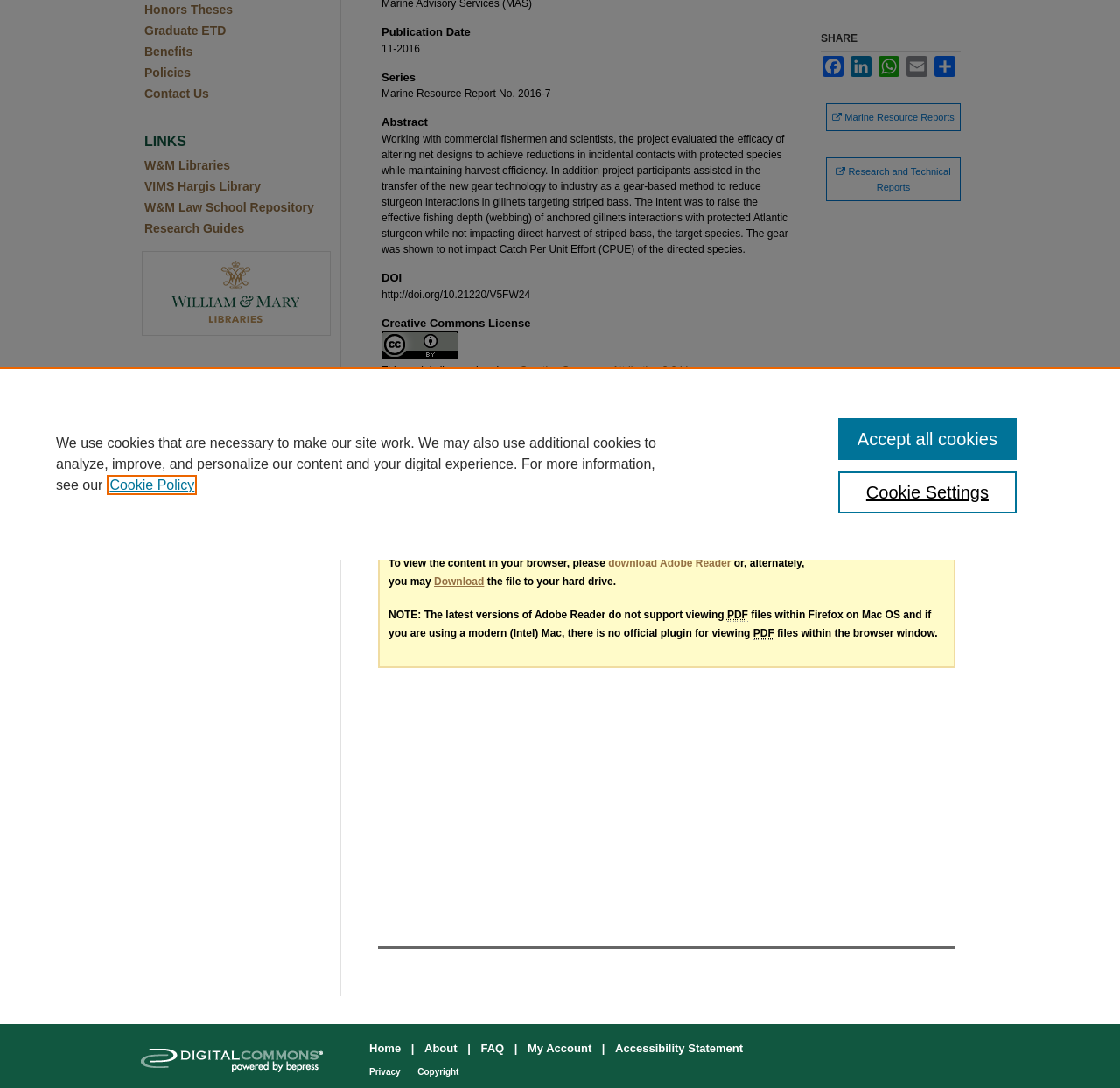Determine the bounding box coordinates of the UI element described by: "download Adobe Reader".

[0.543, 0.512, 0.653, 0.523]